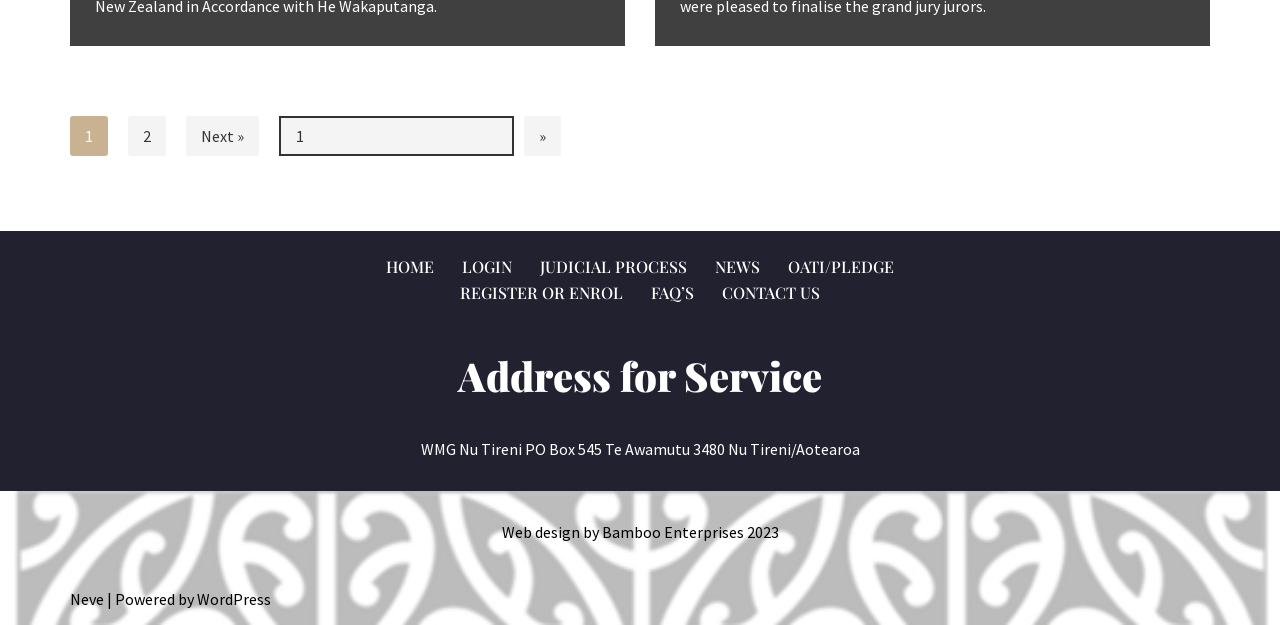Carefully observe the image and respond to the question with a detailed answer:
What is the text of the heading above the address?

The heading is located above the address with a bounding box coordinate of [0.07, 0.569, 0.93, 0.633]. The heading element contains the text 'Address for Service'.